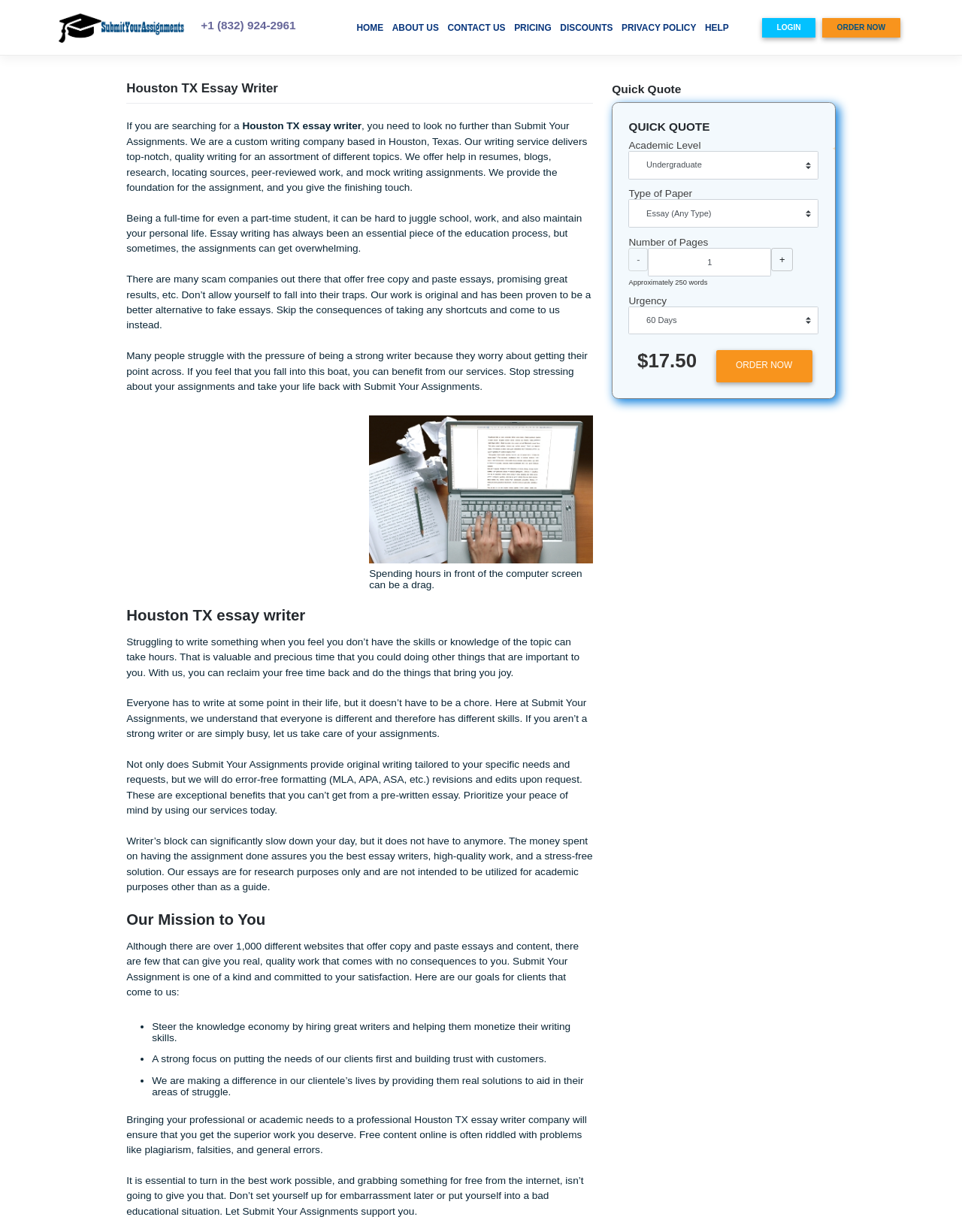Determine the bounding box of the UI element mentioned here: "input value="1" name="order_pages" value="1"". The coordinates must be in the format [left, top, right, bottom] with values ranging from 0 to 1.

[0.792, 0.237, 0.943, 0.264]